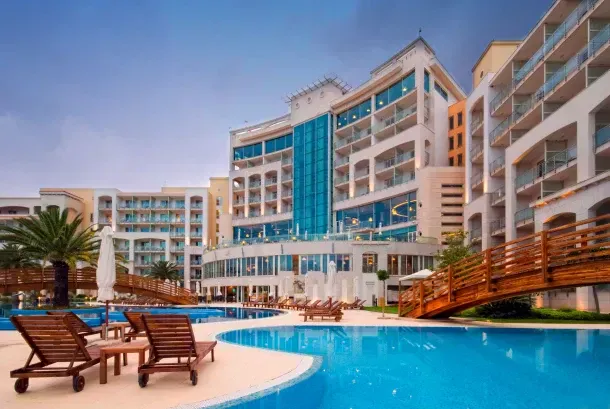Answer the question using only one word or a concise phrase: What is the resort's private beach access?

Direct